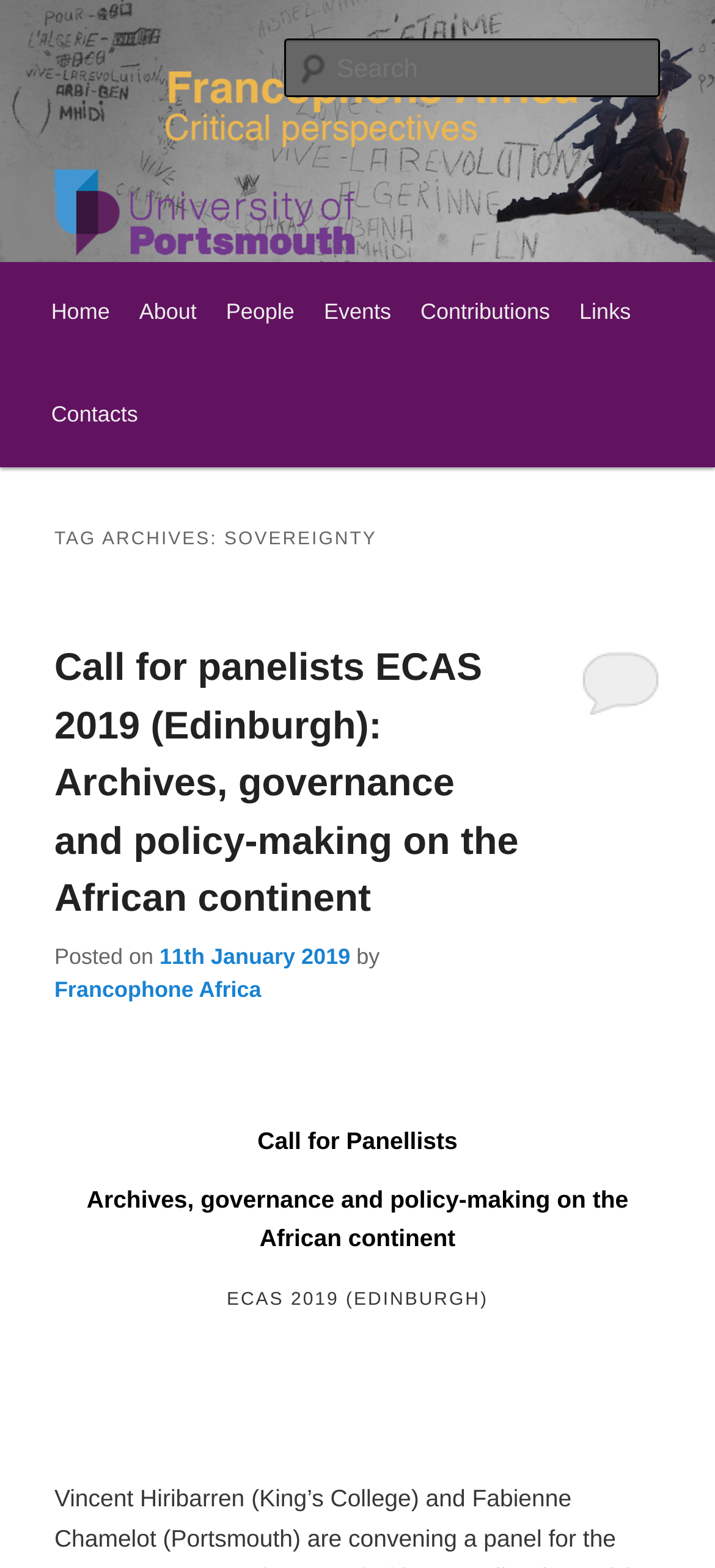Determine the bounding box for the described UI element: "Reply".

[0.814, 0.413, 0.924, 0.455]